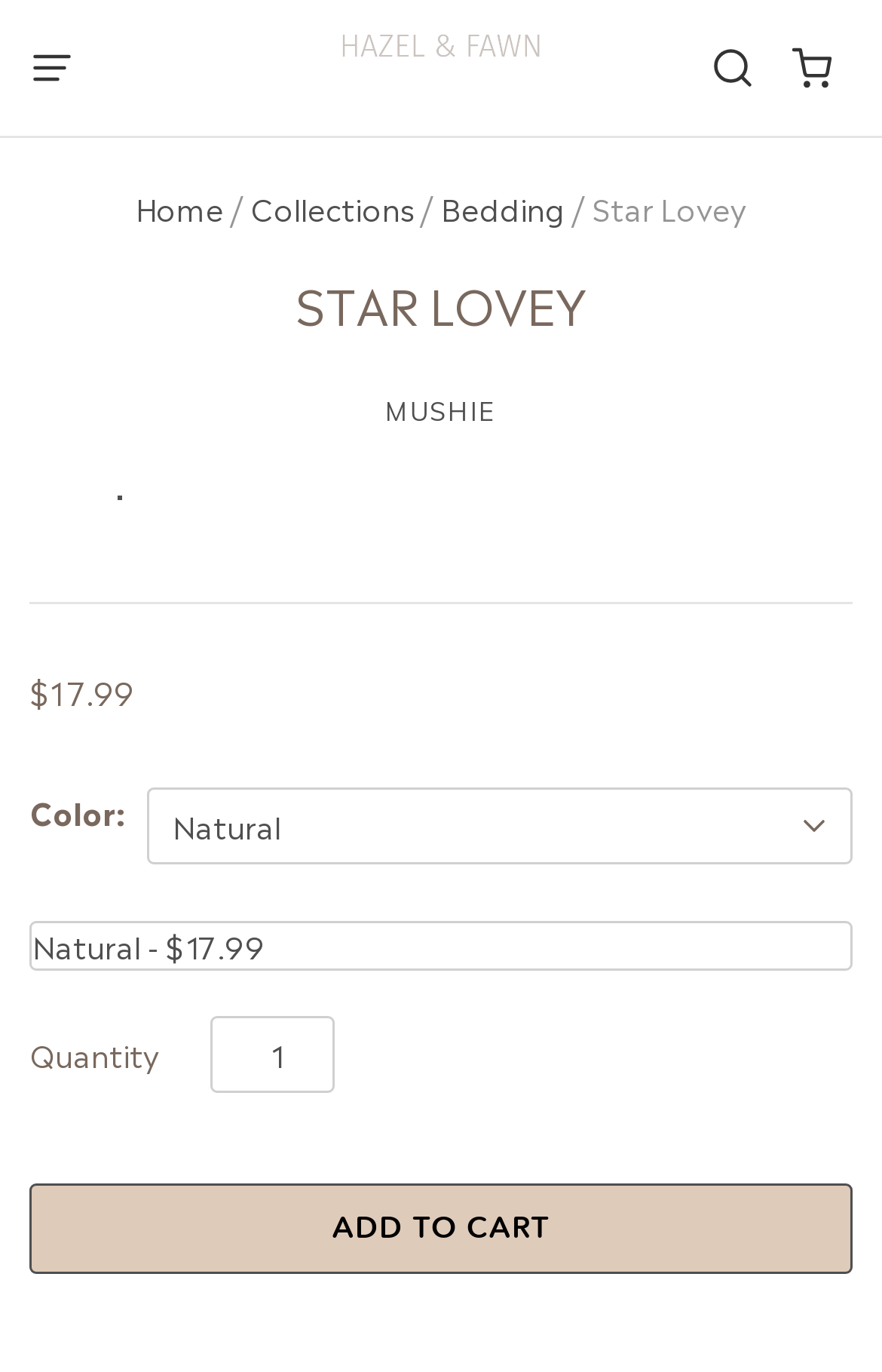Locate the bounding box coordinates of the element to click to perform the following action: 'Click the 'Add to cart' button'. The coordinates should be given as four float values between 0 and 1, in the form of [left, top, right, bottom].

[0.034, 0.862, 0.966, 0.929]